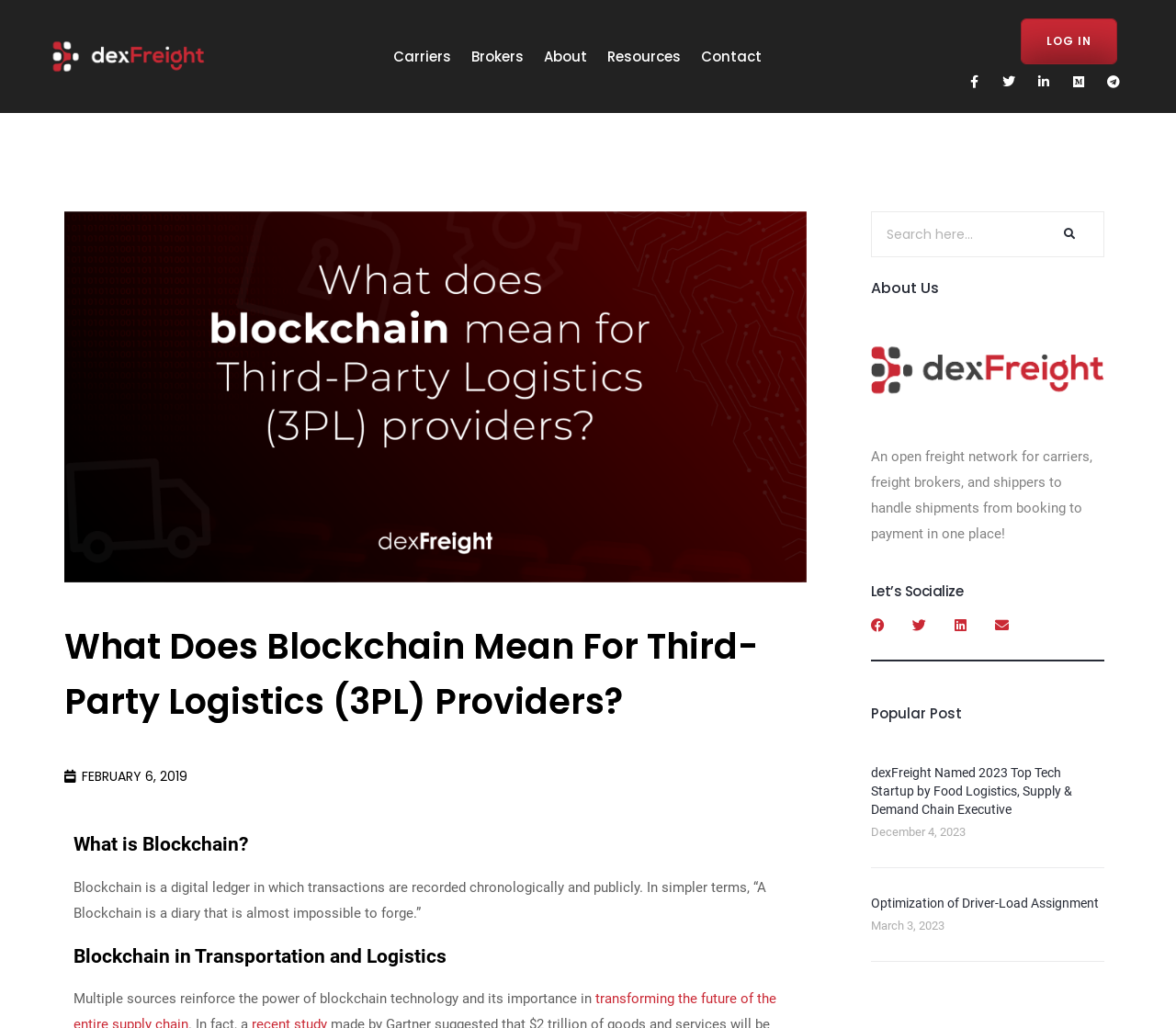From the given element description: "aria-label="Share on linkedin"", find the bounding box for the UI element. Provide the coordinates as four float numbers between 0 and 1, in the order [left, top, right, bottom].

[0.799, 0.588, 0.834, 0.629]